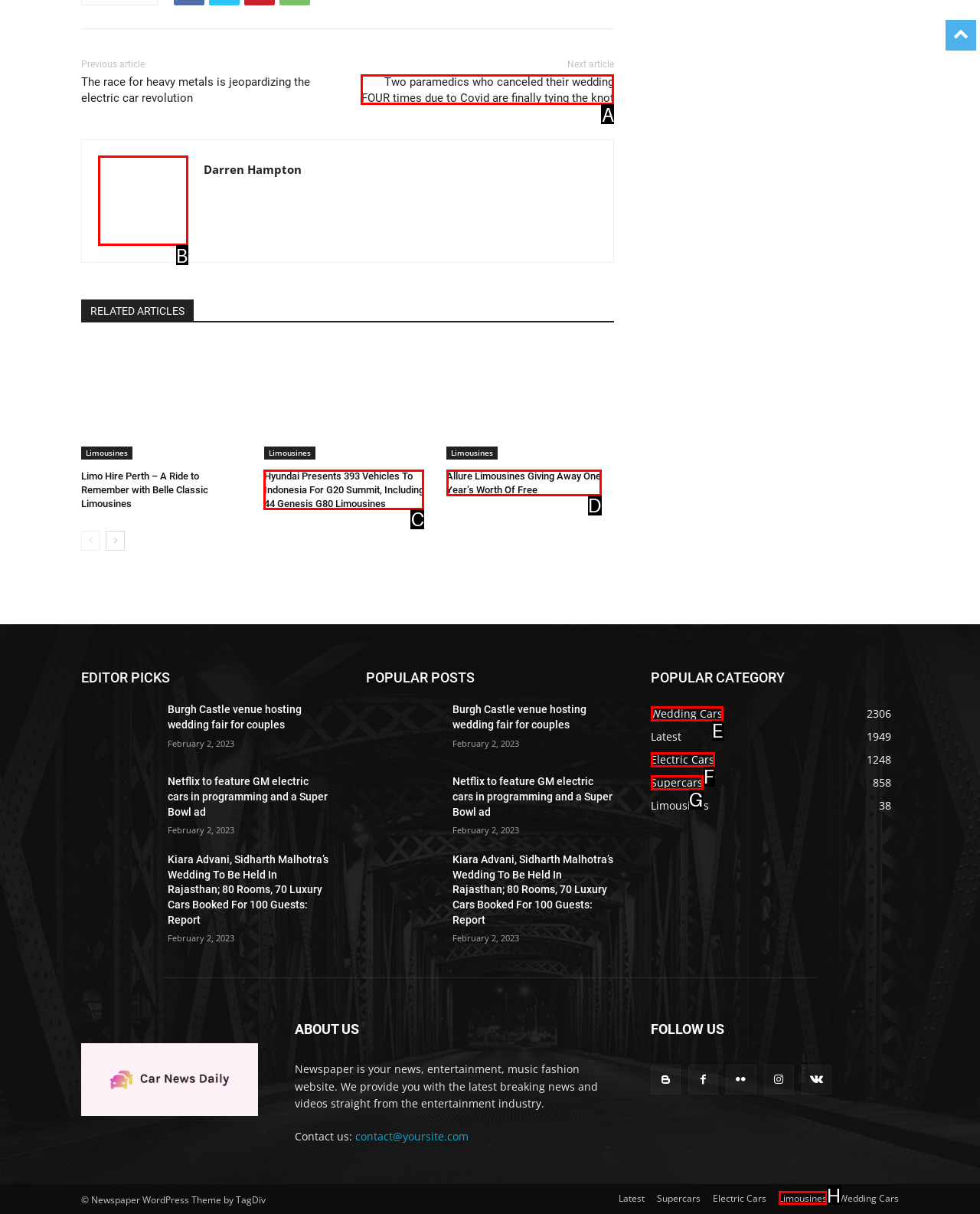Which HTML element among the options matches this description: parent_node: Darren Hampton? Answer with the letter representing your choice.

B